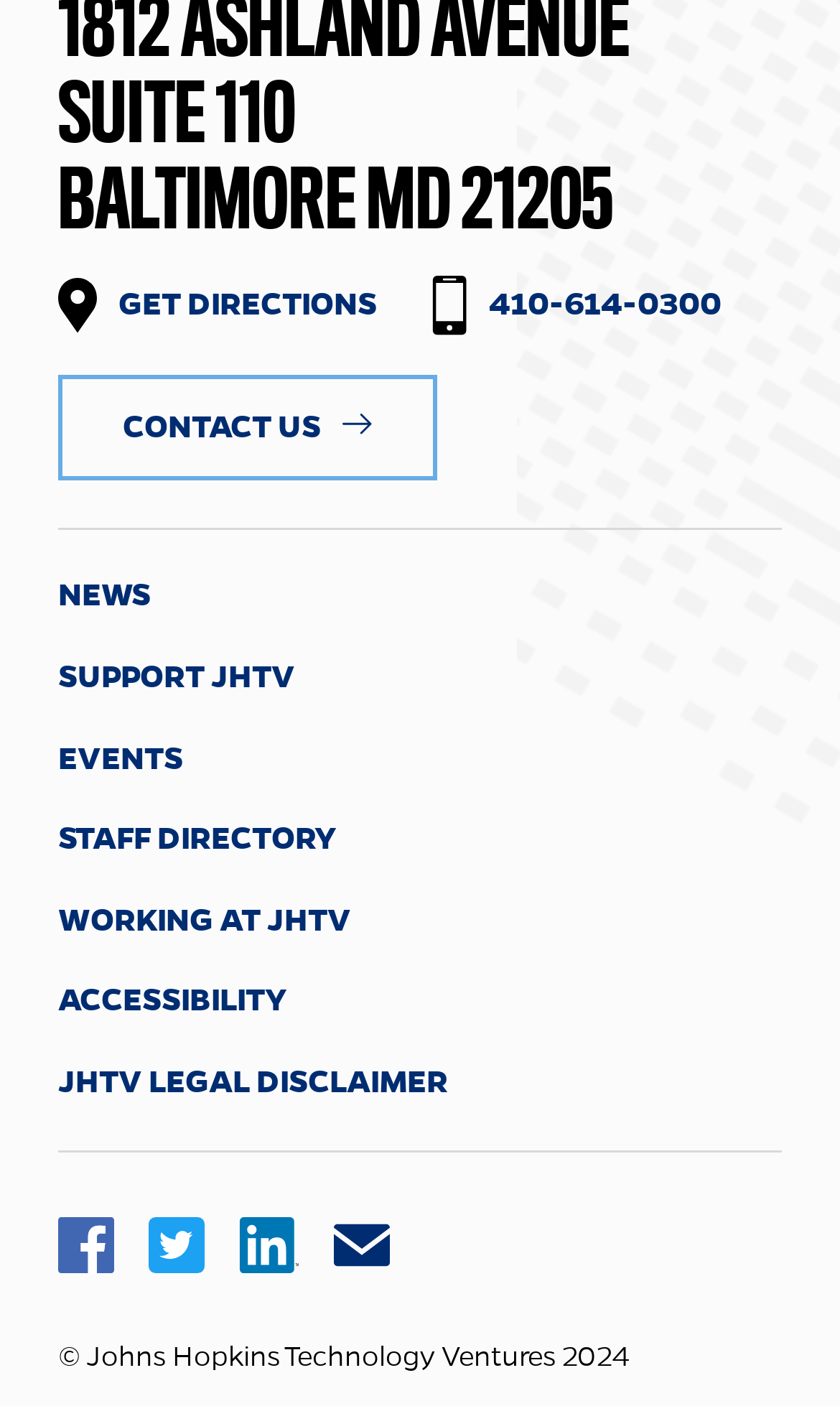How can I contact the office?
Look at the screenshot and respond with one word or a short phrase.

GET DIRECTIONS or 410-614-0300